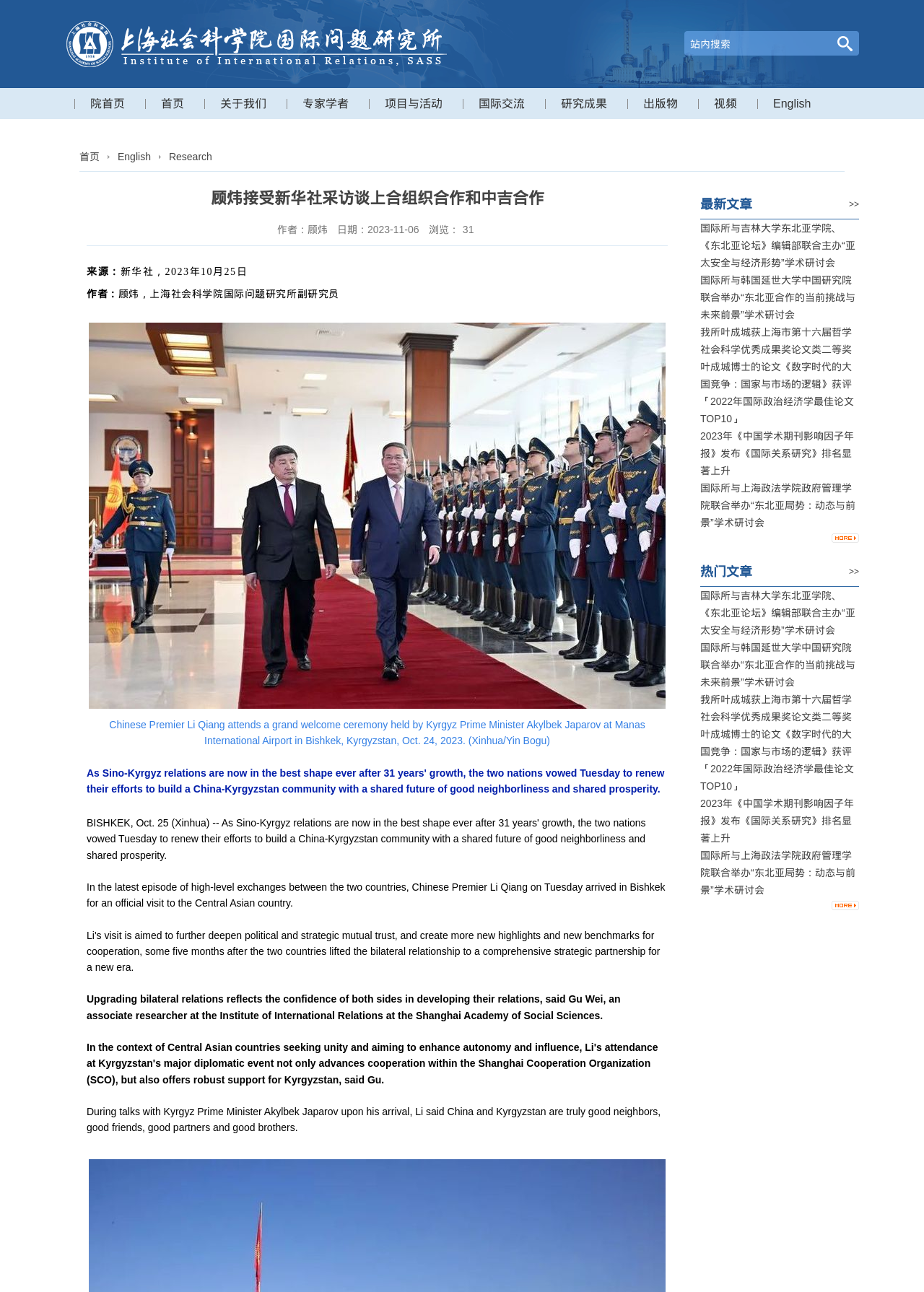Kindly provide the bounding box coordinates of the section you need to click on to fulfill the given instruction: "search in the site".

[0.747, 0.027, 0.895, 0.04]